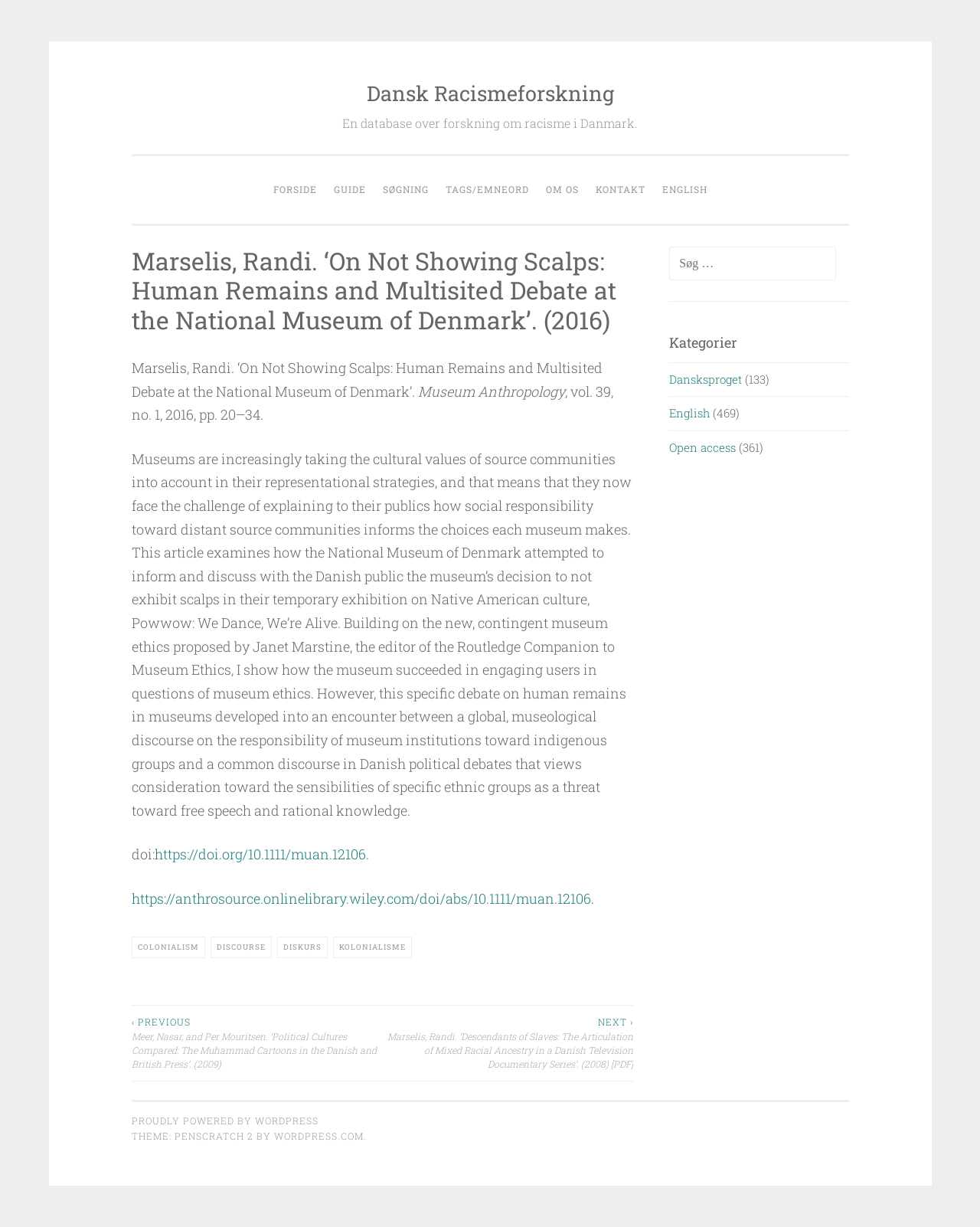Using the information in the image, give a detailed answer to the following question: How many links are there in the navigation section?

The navigation section is located at the bottom of the page, and it contains two links: '‹ PREVIOUS Meer, Nasar, and Per Mouritsen. ‘Political Cultures Compared: The Muhammad Cartoons in the Danish and British Press’. (2009)' and 'NEXT › Marselis, Randi. ‘Descendants of Slaves: The Articulation of Mixed Racial Ancestry in a Danish Television Documentary Series’. (2008) [PDF]'. Therefore, there are two links in the navigation section.